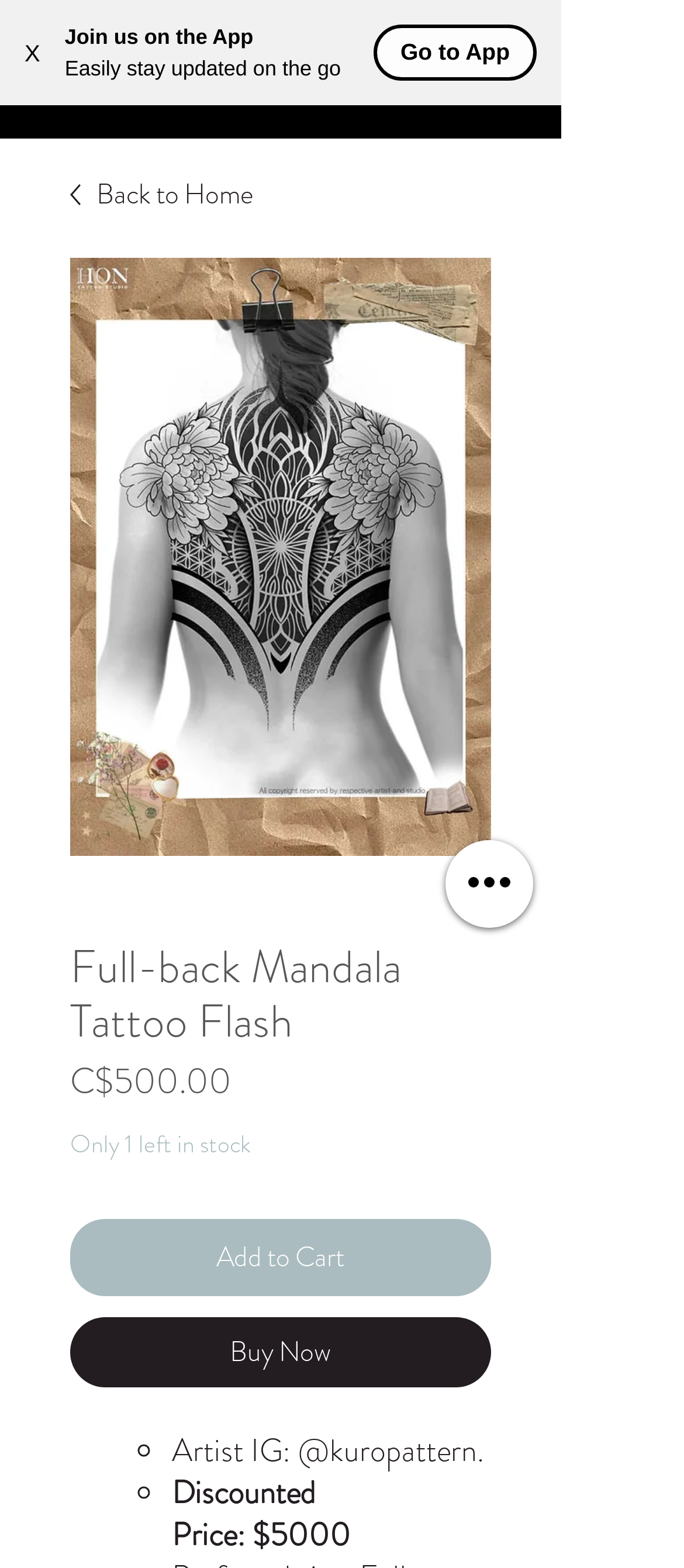Pinpoint the bounding box coordinates of the element to be clicked to execute the instruction: "Close the current window".

[0.0, 0.01, 0.095, 0.058]